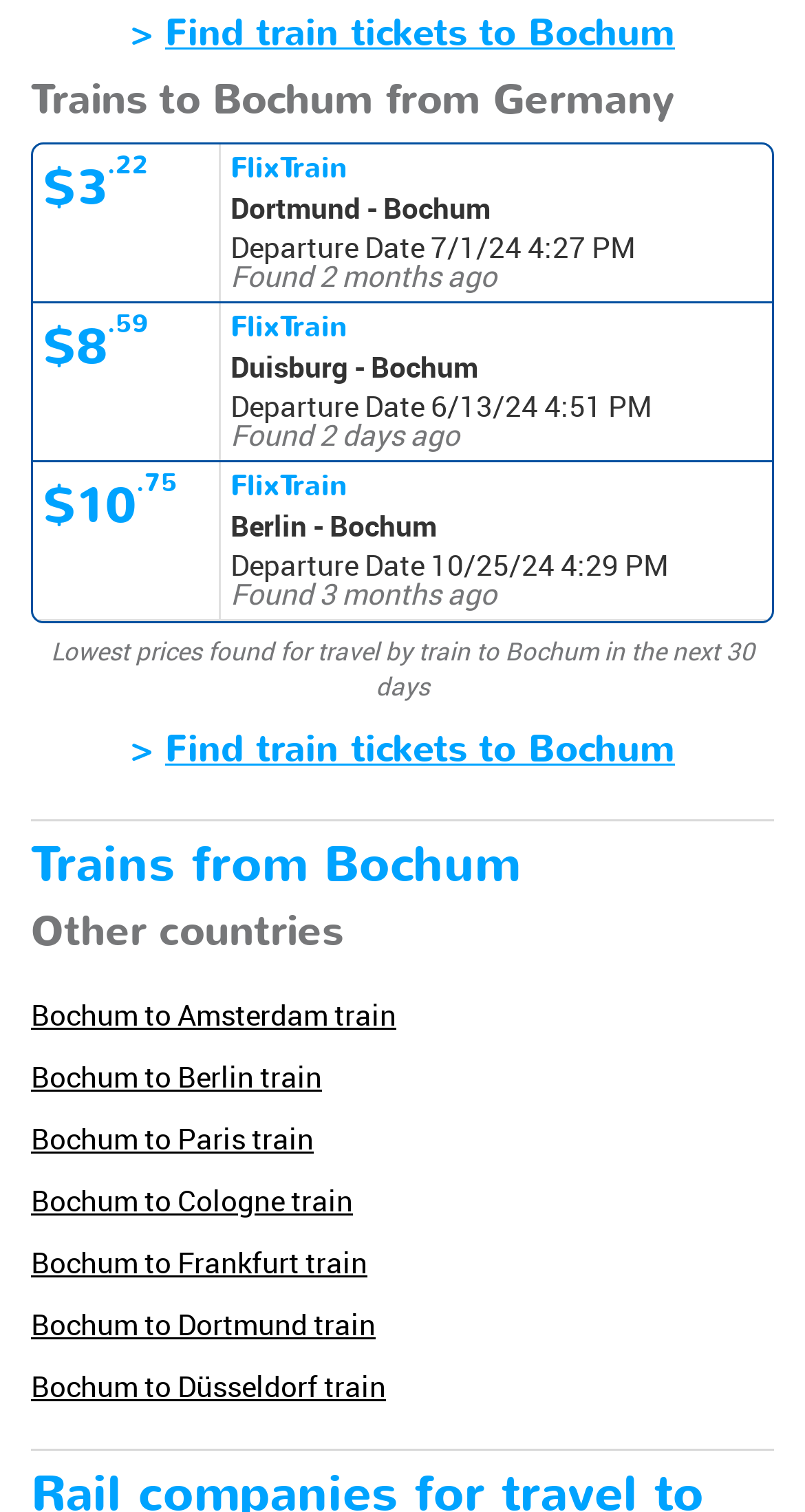Given the element description, predict the bounding box coordinates in the format (top-left x, top-left y, bottom-right x, bottom-right y), using floating point numbers between 0 and 1: Find train tickets to Bochum

[0.205, 0.479, 0.838, 0.513]